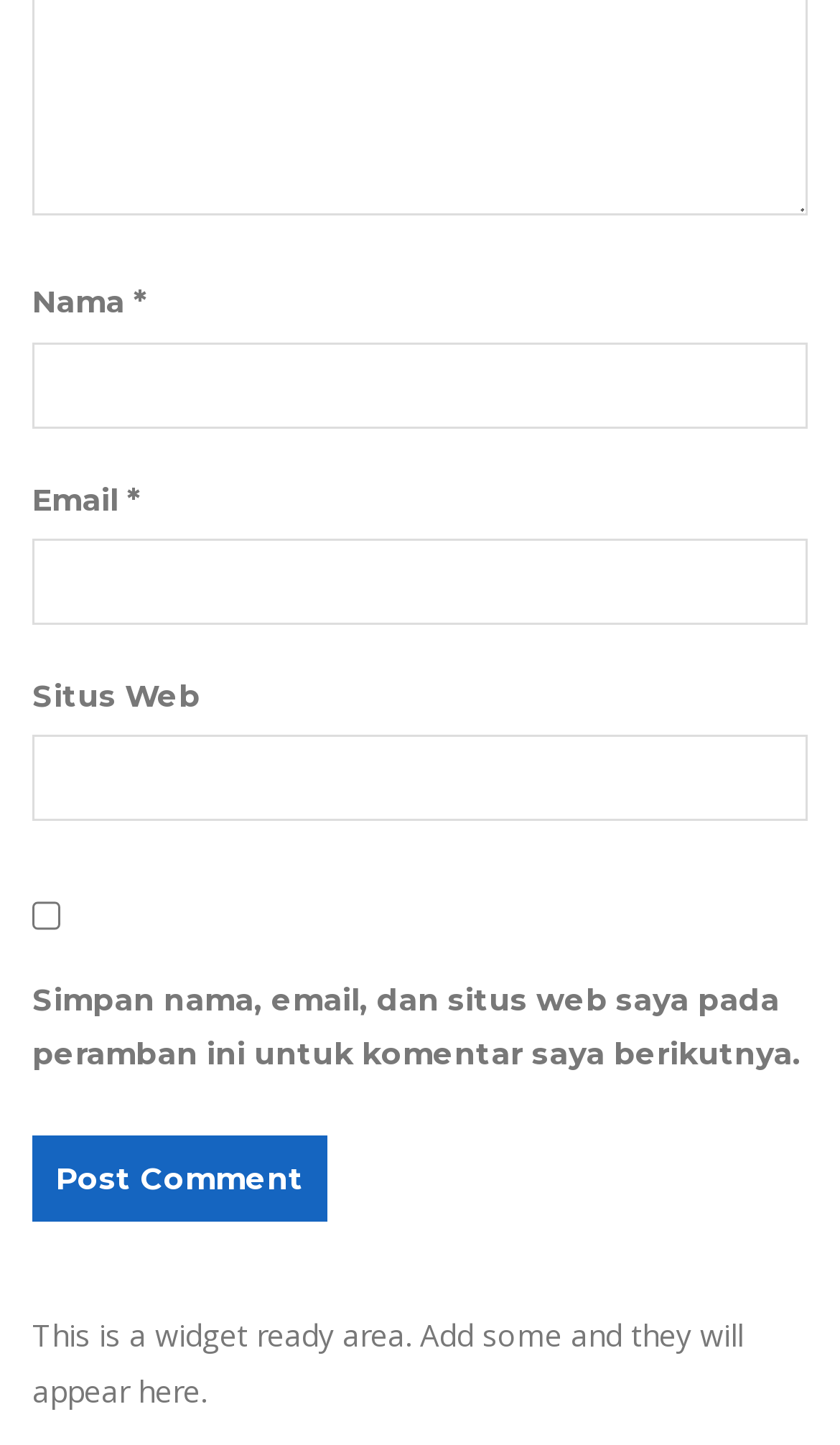Please find the bounding box for the UI component described as follows: "alt="Grading Texas"".

None